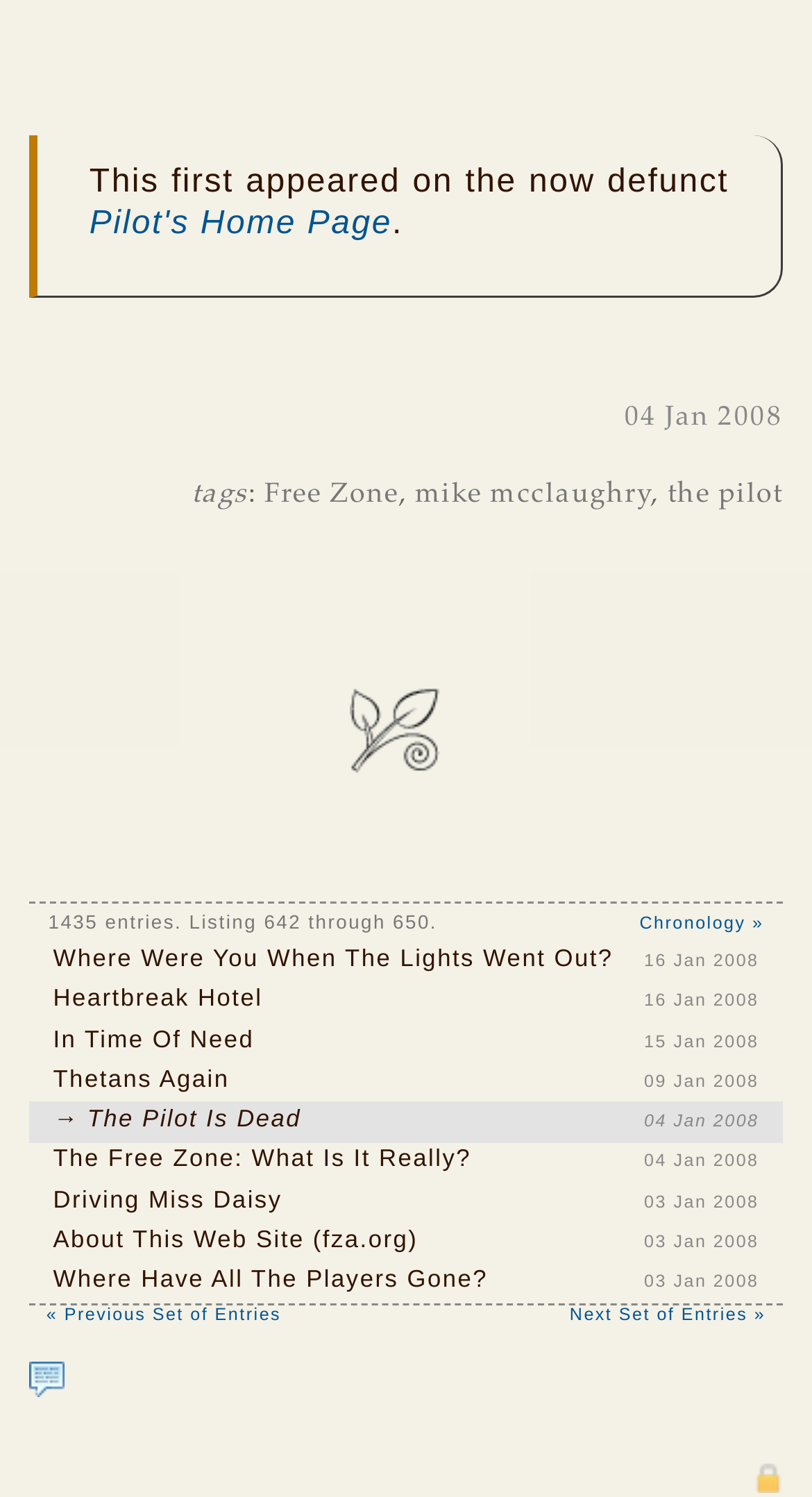Please identify the bounding box coordinates of the area that needs to be clicked to follow this instruction: "Visit Pilot's Home Page".

[0.11, 0.137, 0.483, 0.161]